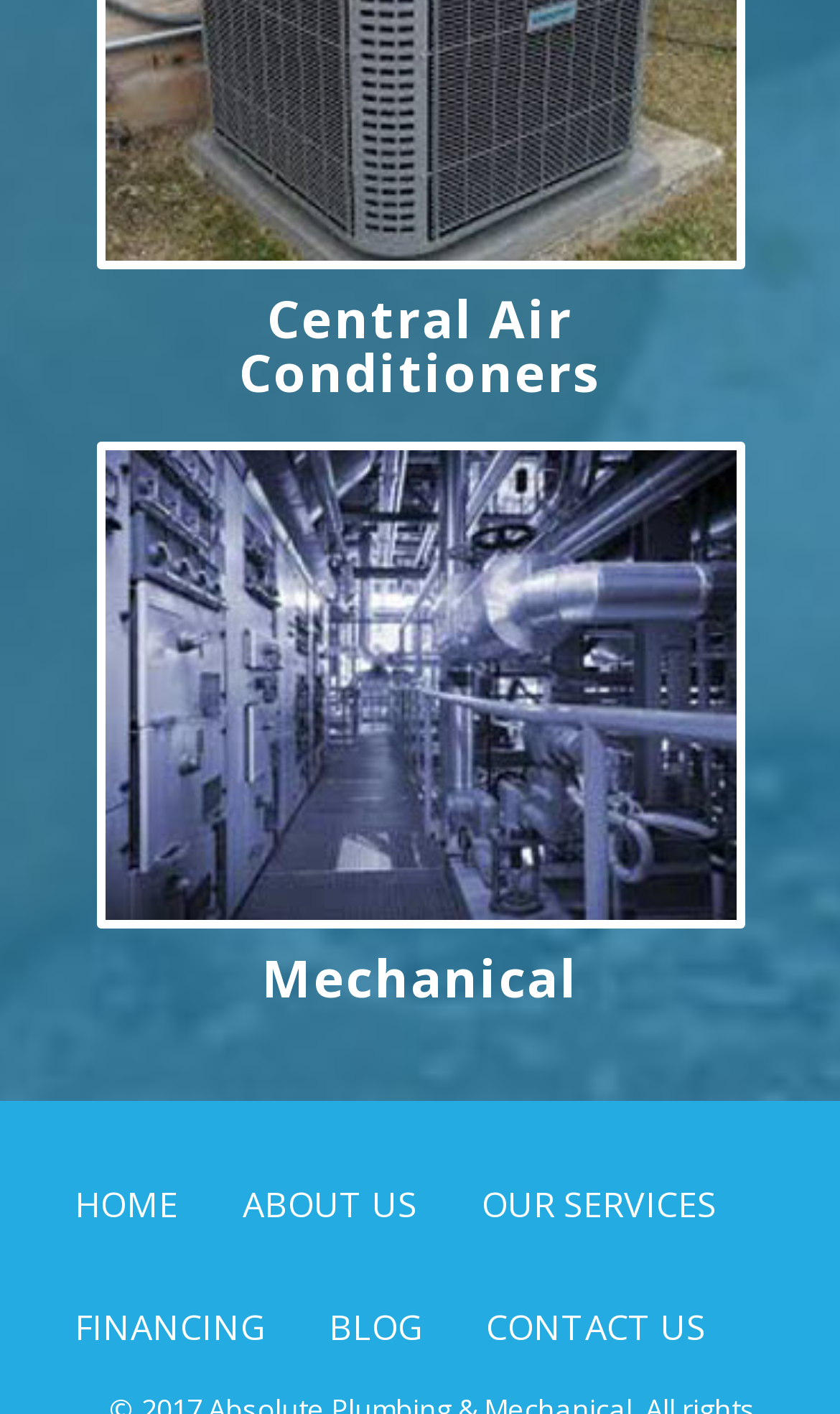Is there an image on the webpage?
Please look at the screenshot and answer using one word or phrase.

Yes